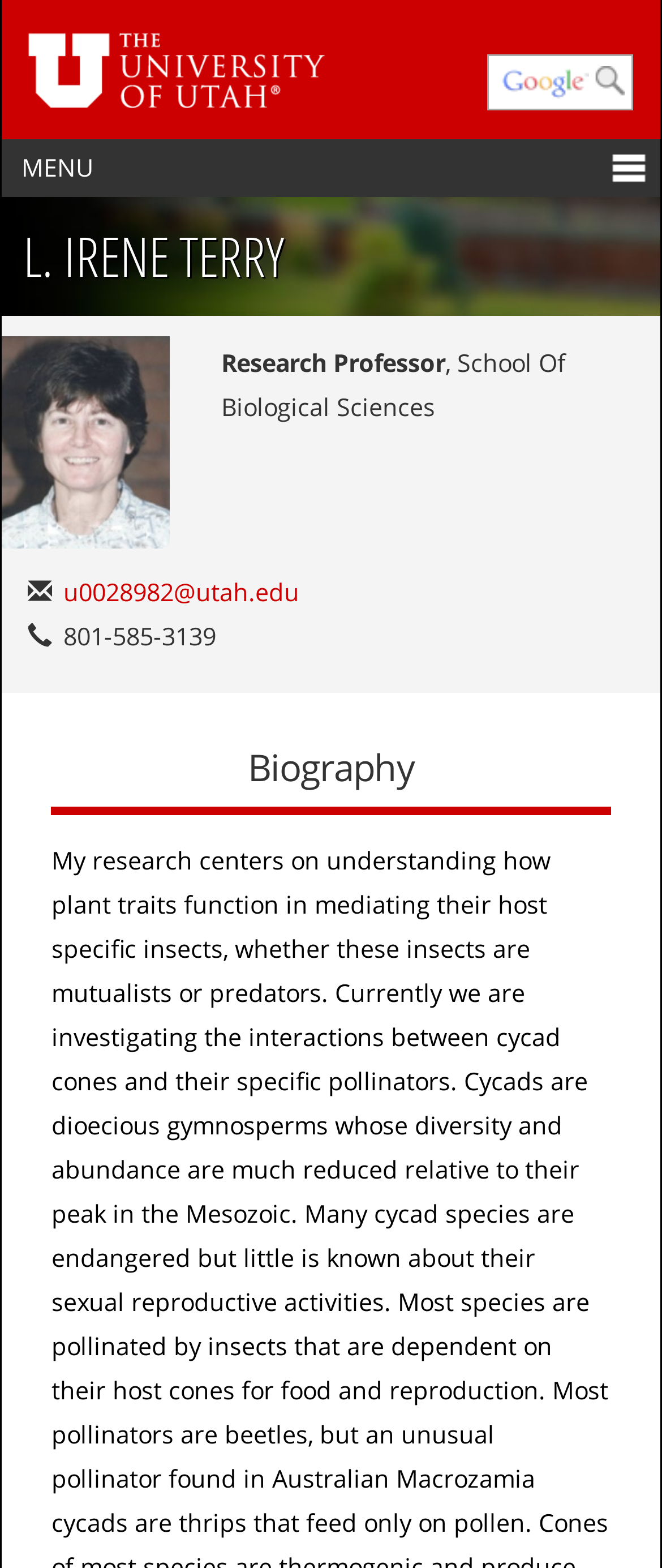What is the professor's phone number?
Based on the image, answer the question with a single word or brief phrase.

801-585-3139